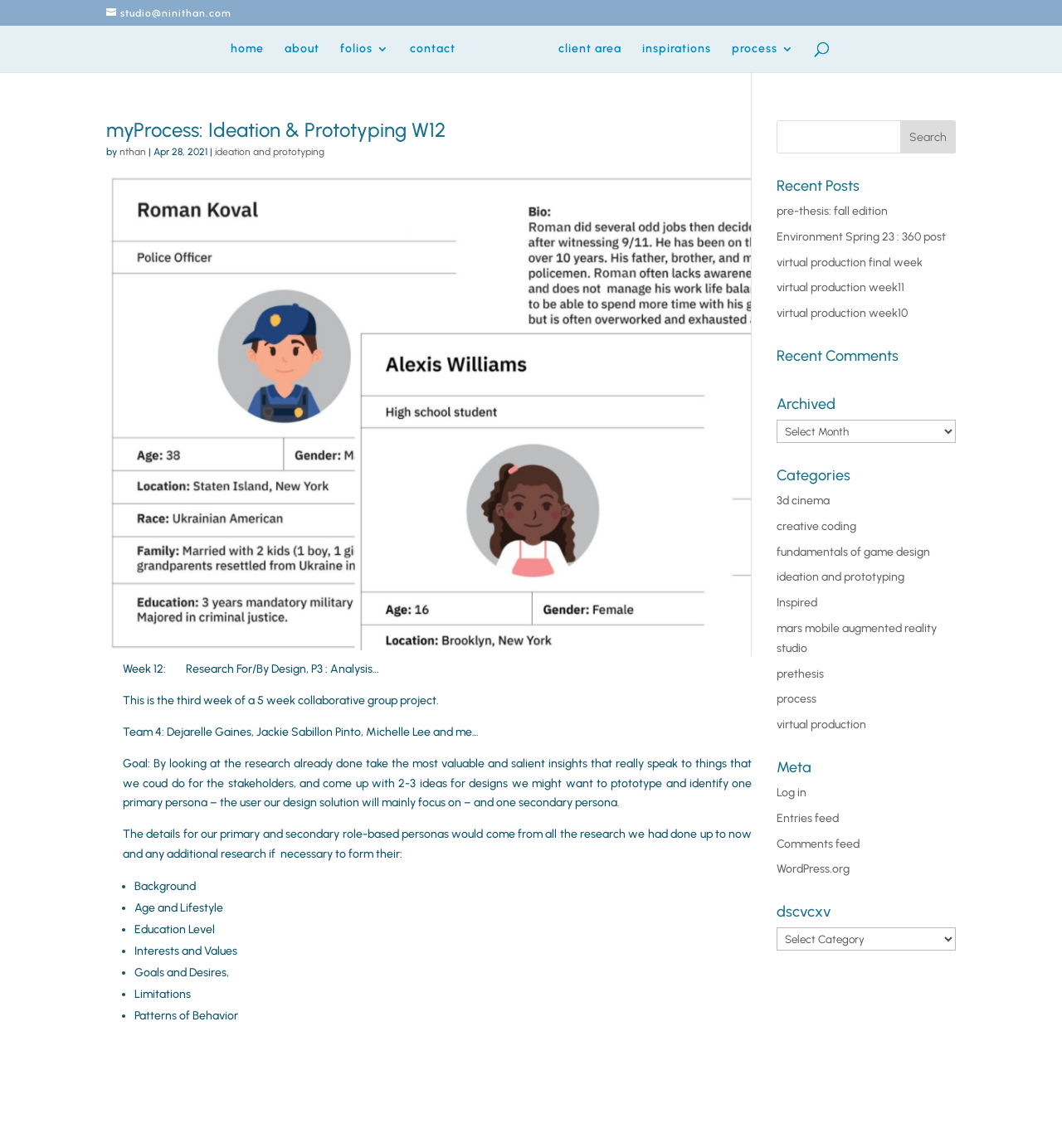What is the name of the author of this webpage?
Using the image as a reference, give an elaborate response to the question.

The author's name can be found in the heading 'myProcess: Ideation & Prototyping W12' where it says 'by ni ni than'. This indicates that ni ni than is the author of this webpage.